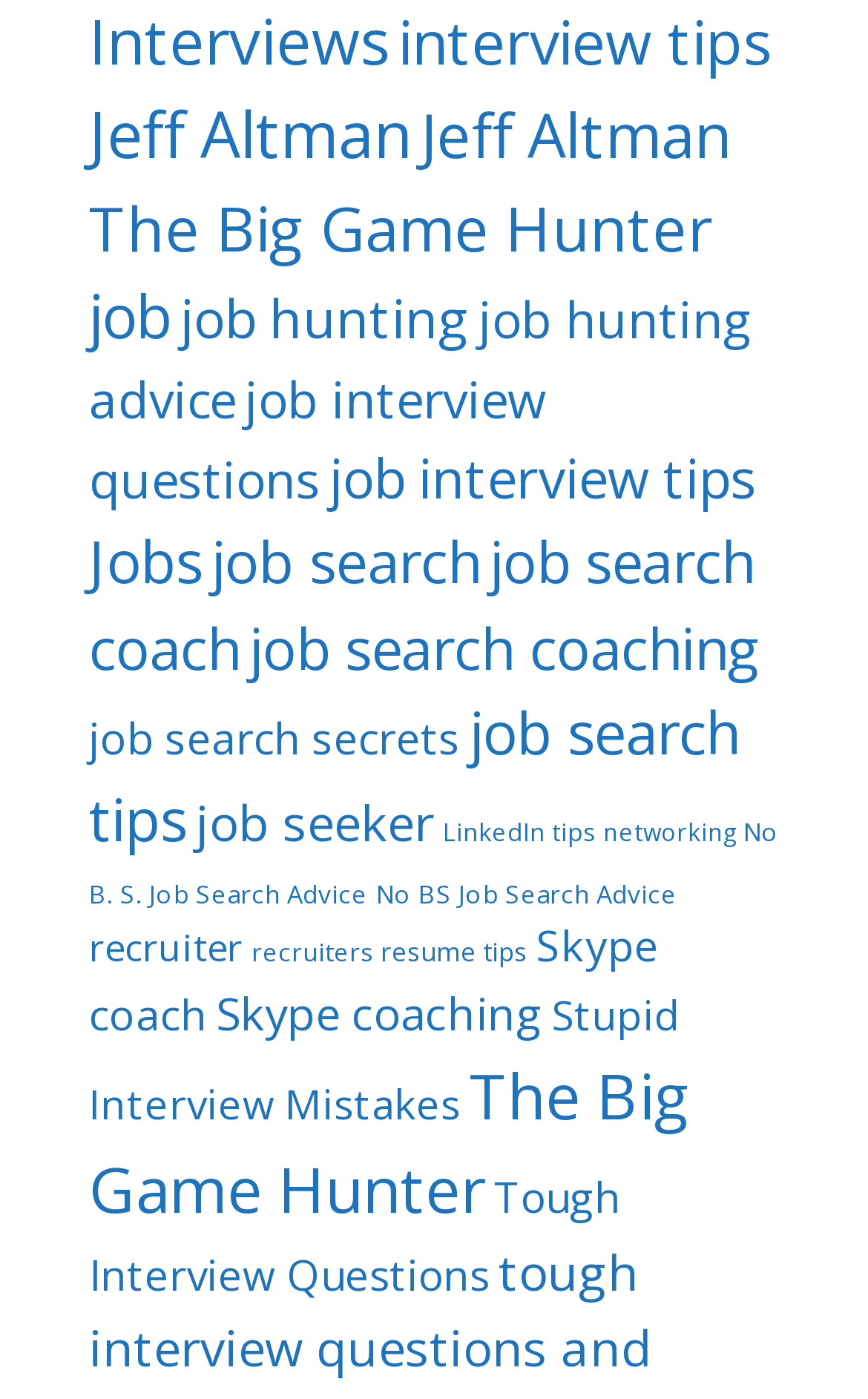Provide the bounding box coordinates of the HTML element described by the text: "job interview questions". The coordinates should be in the format [left, top, right, bottom] with values between 0 and 1.

[0.103, 0.261, 0.628, 0.367]